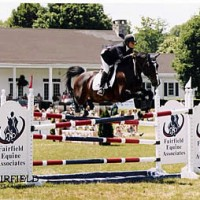Reply to the question with a single word or phrase:
What is visible behind the vibrant jumps?

the club's picturesque building